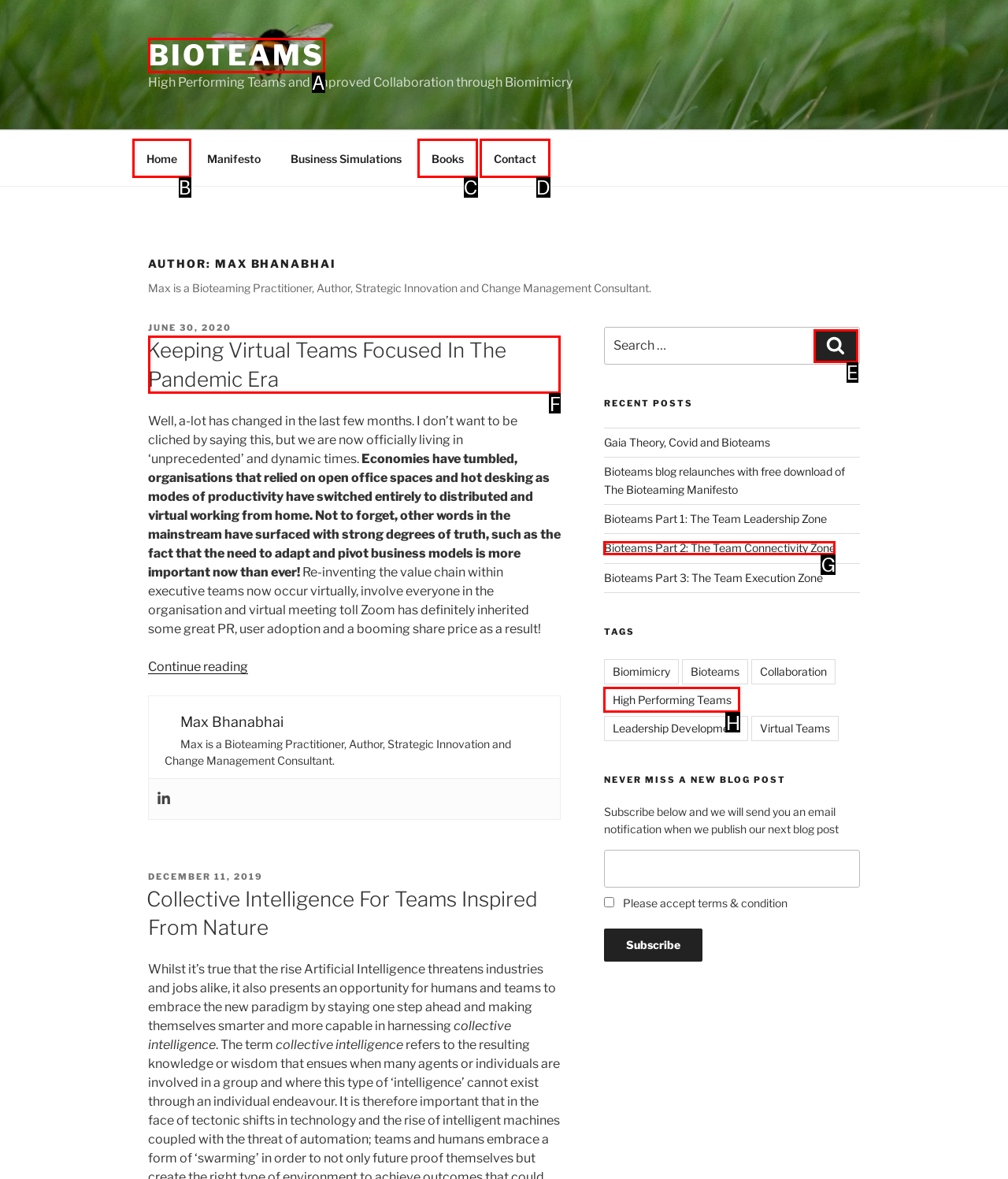Determine which UI element you should click to perform the task: Read the 'Keeping Virtual Teams Focused In The Pandemic Era' article
Provide the letter of the correct option from the given choices directly.

F